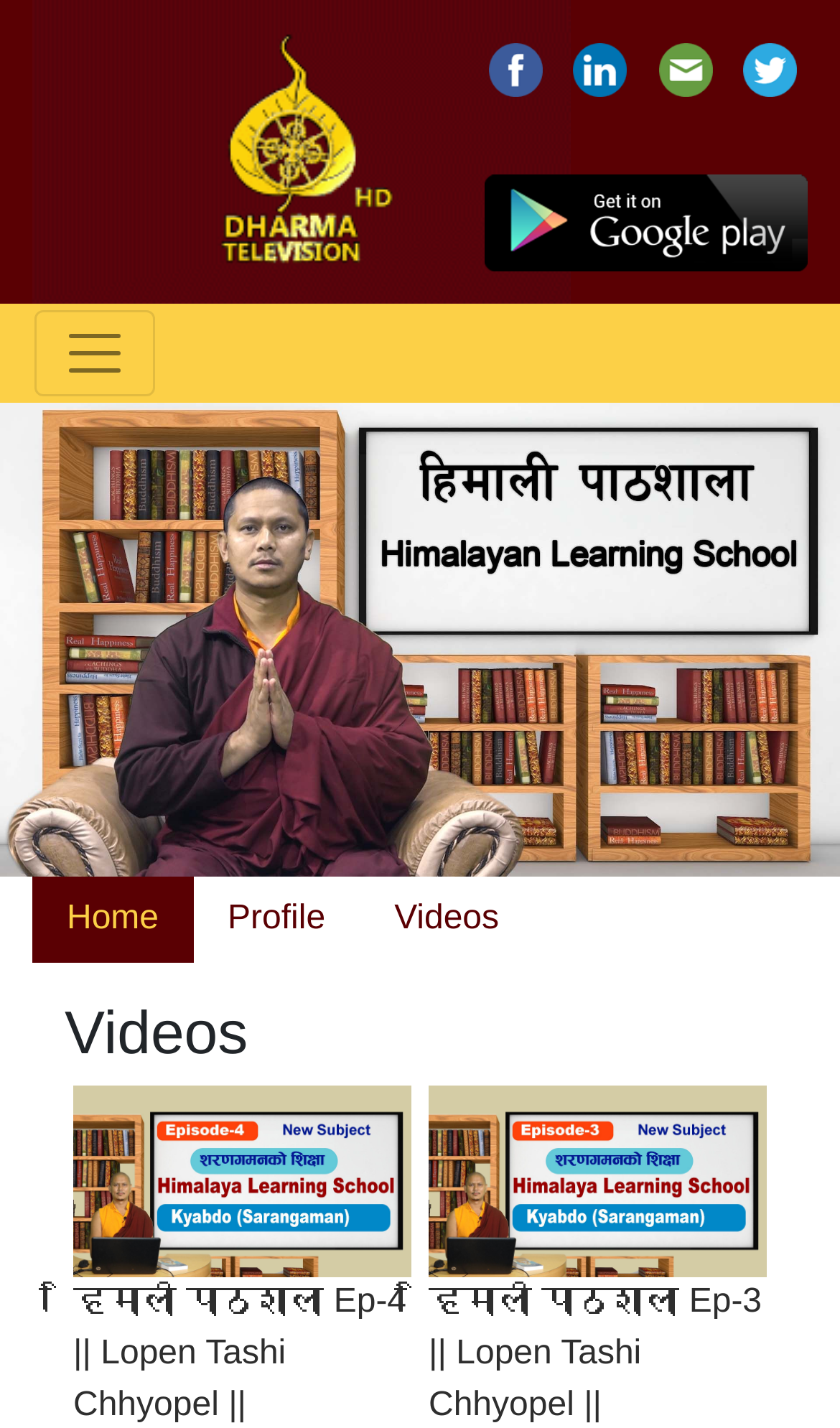Please pinpoint the bounding box coordinates for the region I should click to adhere to this instruction: "Go to the Videos tab".

[0.428, 0.613, 0.635, 0.674]